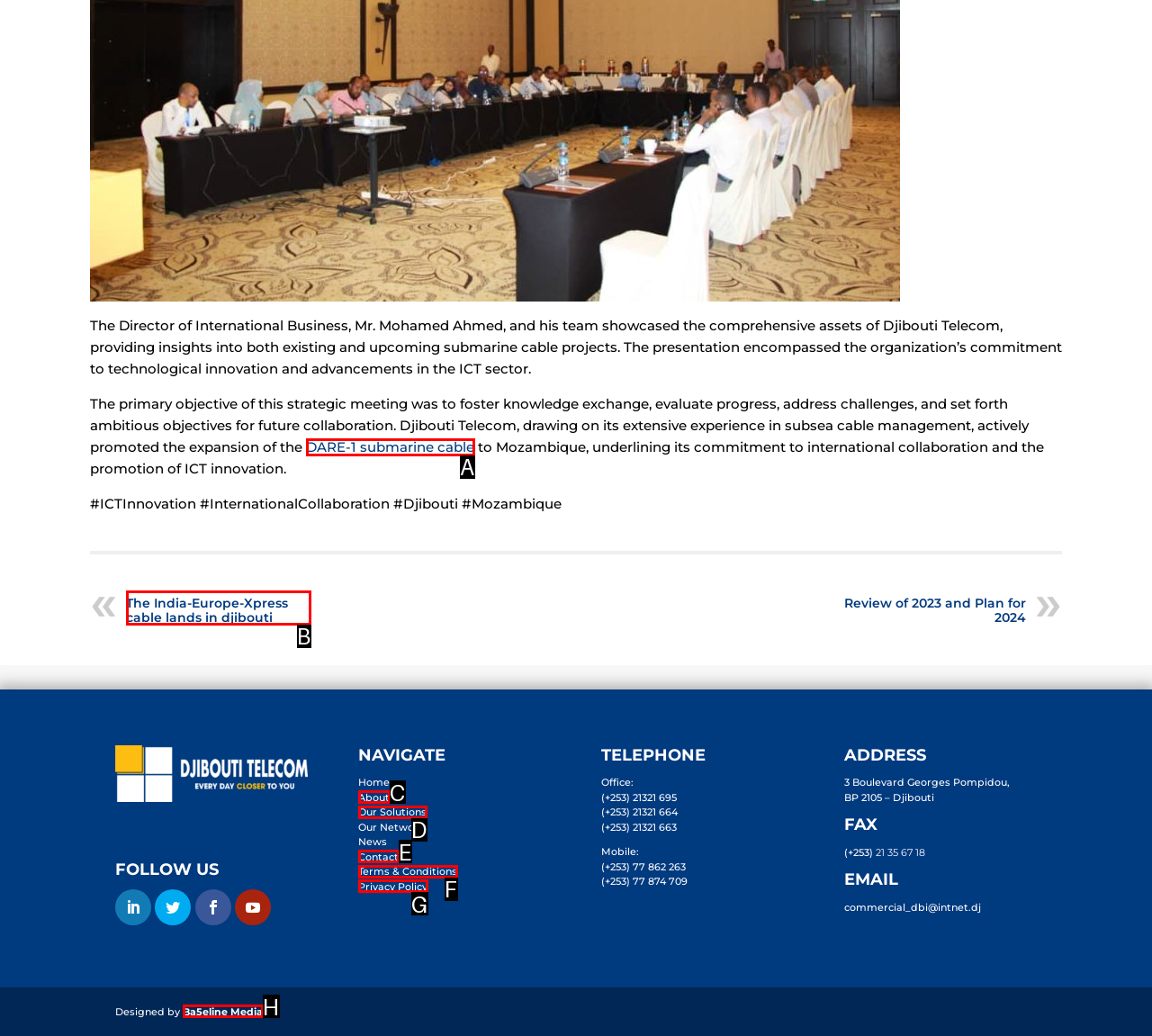Find the HTML element that matches the description: Terms & Conditions. Answer using the letter of the best match from the available choices.

F